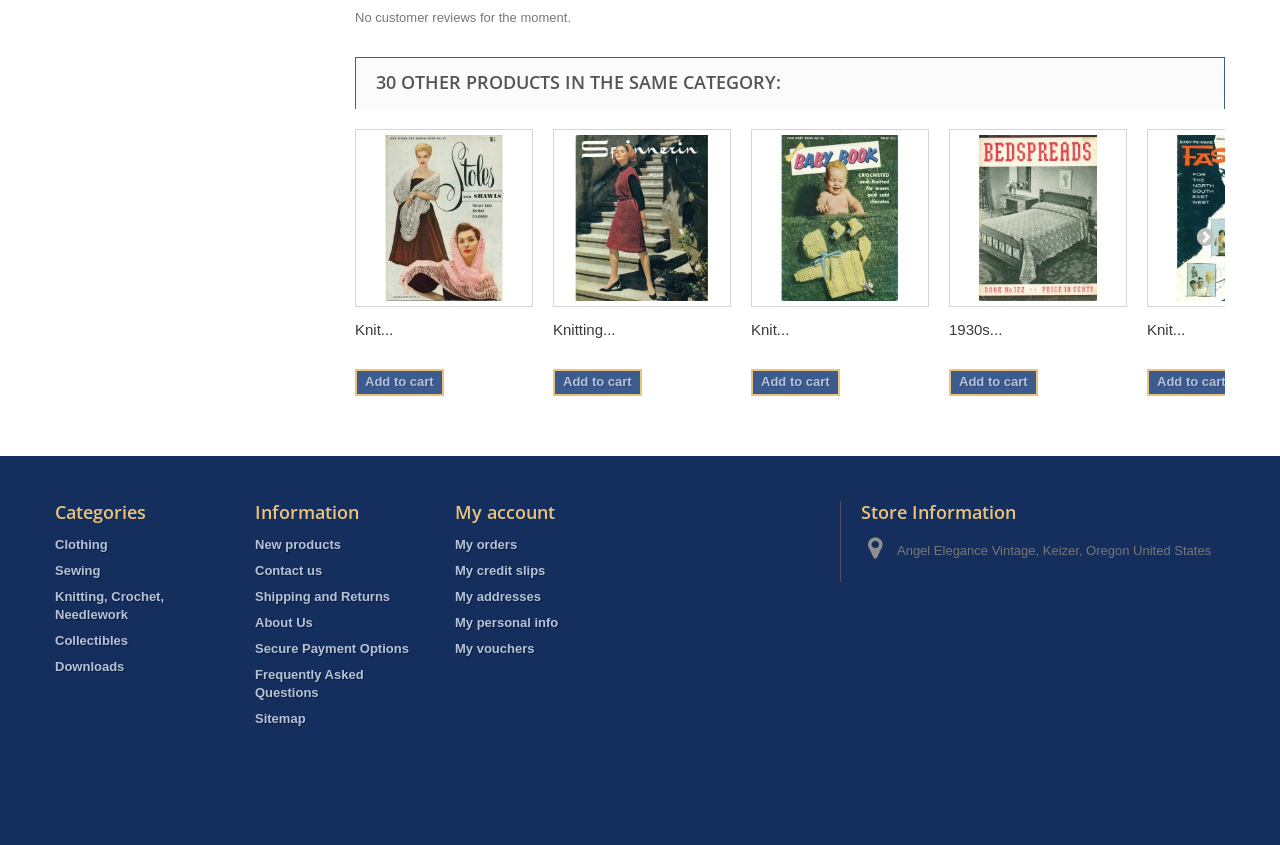Respond with a single word or phrase to the following question:
What is the store's location?

Keizer, Oregon United States